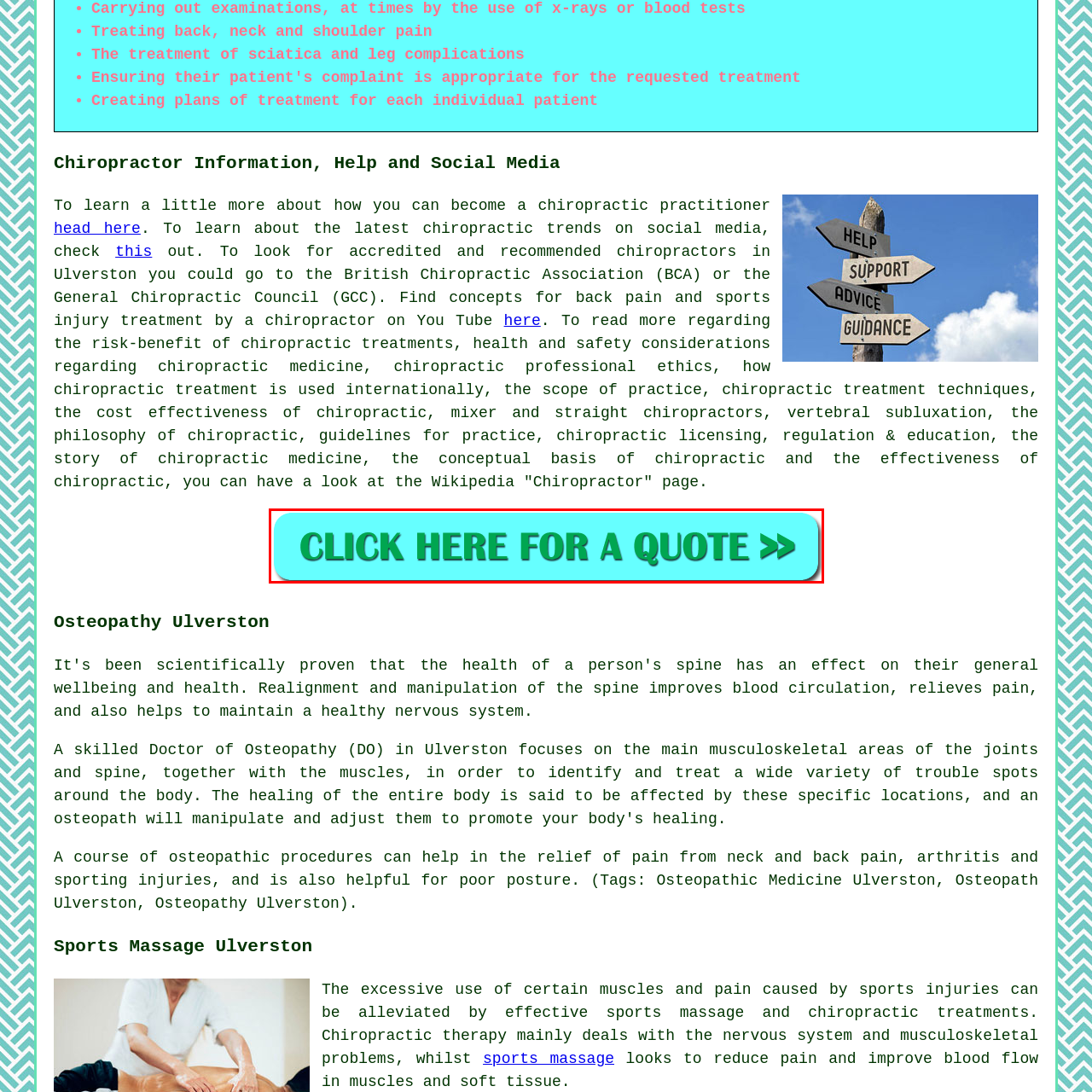Provide a comprehensive description of the image highlighted by the red bounding box.

The image titled "Book a Chiropractor in Ulverston Cumbria" prominently features a call-to-action button for potential patients seeking chiropractic services. The button, designed in a bright turquoise color, with bold green text reading "CLICK HERE FOR A QUOTE," encourages users to engage further with the chiropractic services offered. Positioned within a section themed around chiropractor information and assistance, this image emphasizes accessibility and support for individuals looking to alleviate back, neck, and shoulder pain, as well as sciatica and other complications. It reflects a professional approach to healthcare, directing visitors to learn more about available treatments tailored to individual patient needs.